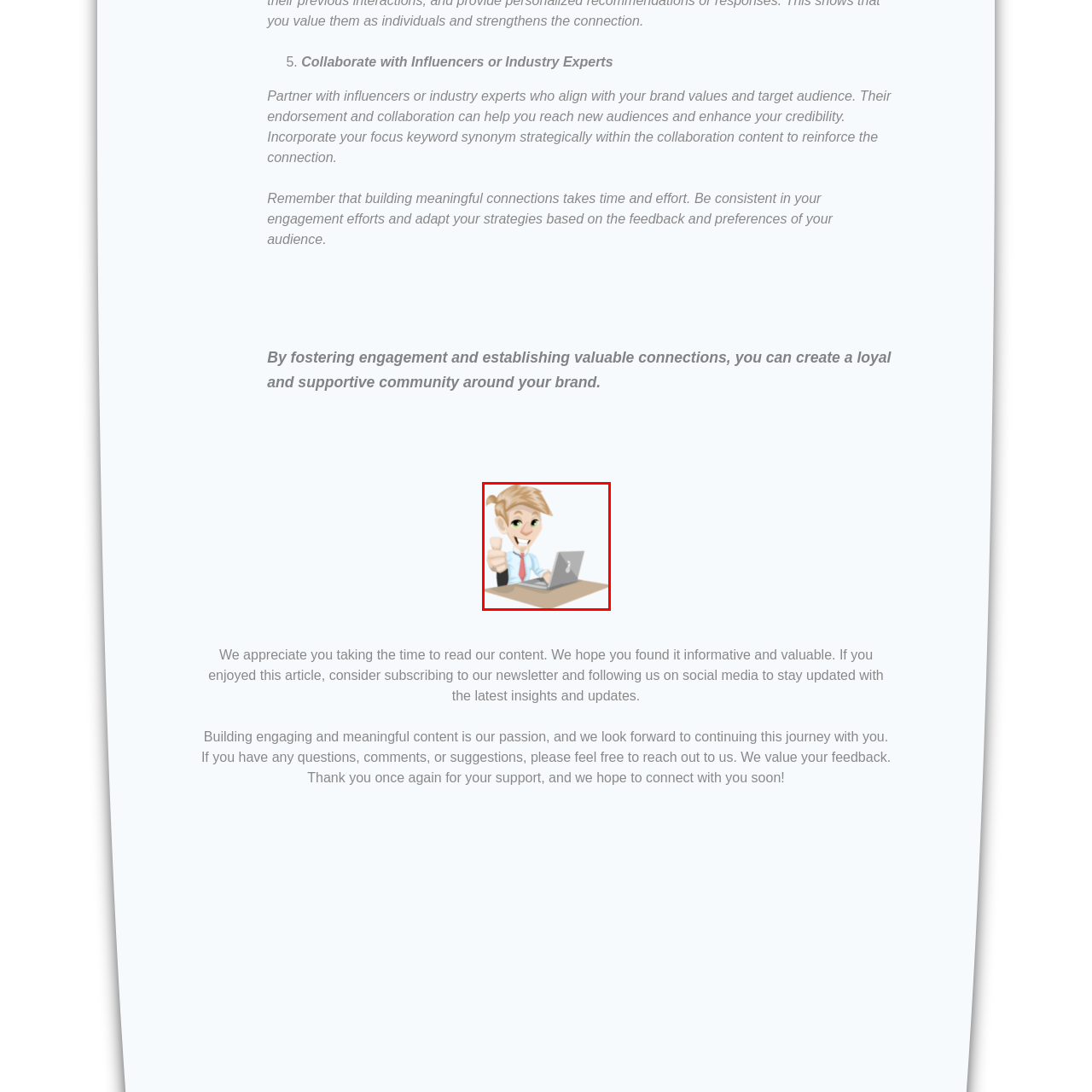What is the male online marketer doing with his hand?
Look closely at the area highlighted by the red bounding box and give a detailed response to the question.

The image shows the male online marketer sitting in front of a laptop, and he is giving a thumbs-up gesture with his hand, which indicates enthusiasm and approval.